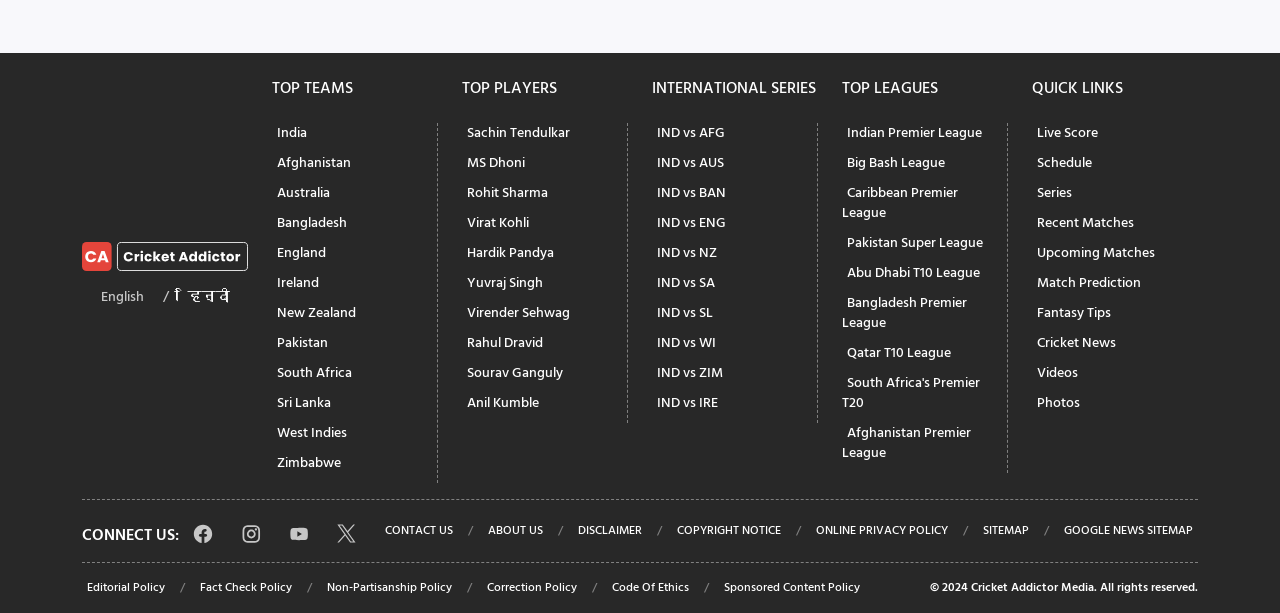Provide the bounding box coordinates for the UI element described in this sentence: "Ireland". The coordinates should be four float values between 0 and 1, i.e., [left, top, right, bottom].

[0.212, 0.433, 0.253, 0.487]